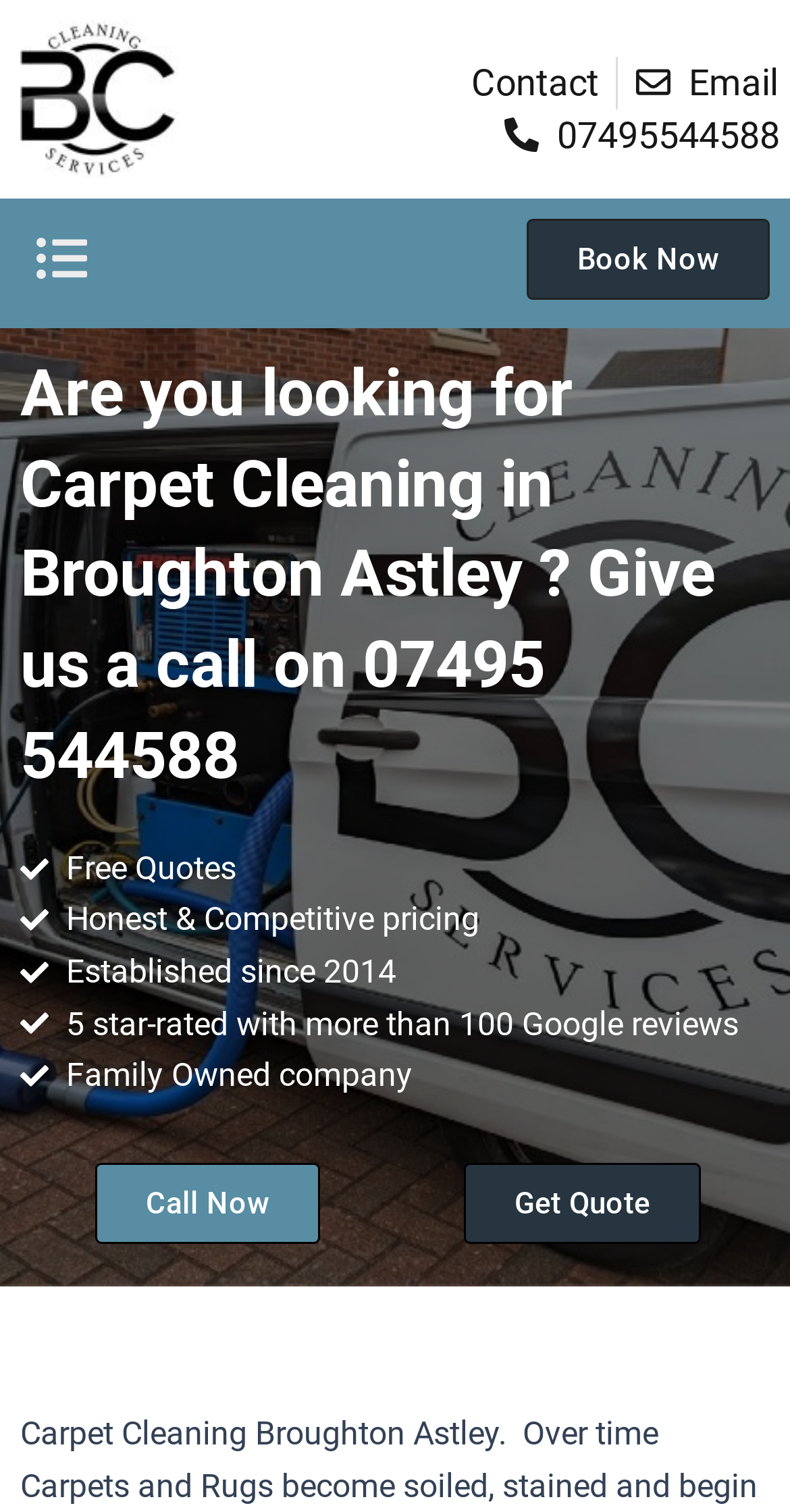Determine the bounding box coordinates of the UI element described below. Use the format (top-left x, top-left y, bottom-right x, bottom-right y) with floating point numbers between 0 and 1: Call Now

[0.121, 0.769, 0.405, 0.823]